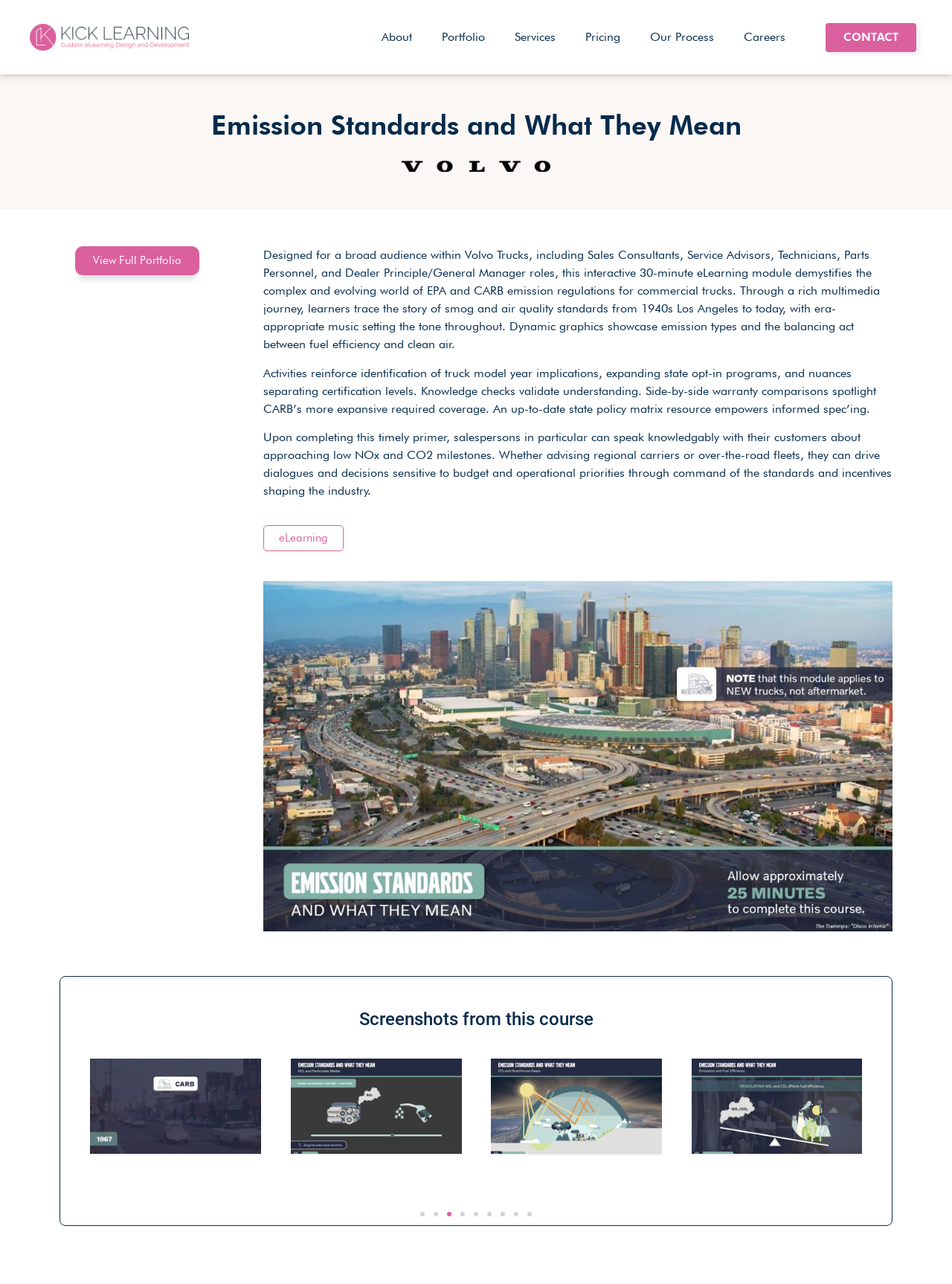Please specify the coordinates of the bounding box for the element that should be clicked to carry out this instruction: "Go to the 'About' page". The coordinates must be four float numbers between 0 and 1, formatted as [left, top, right, bottom].

[0.385, 0.016, 0.448, 0.042]